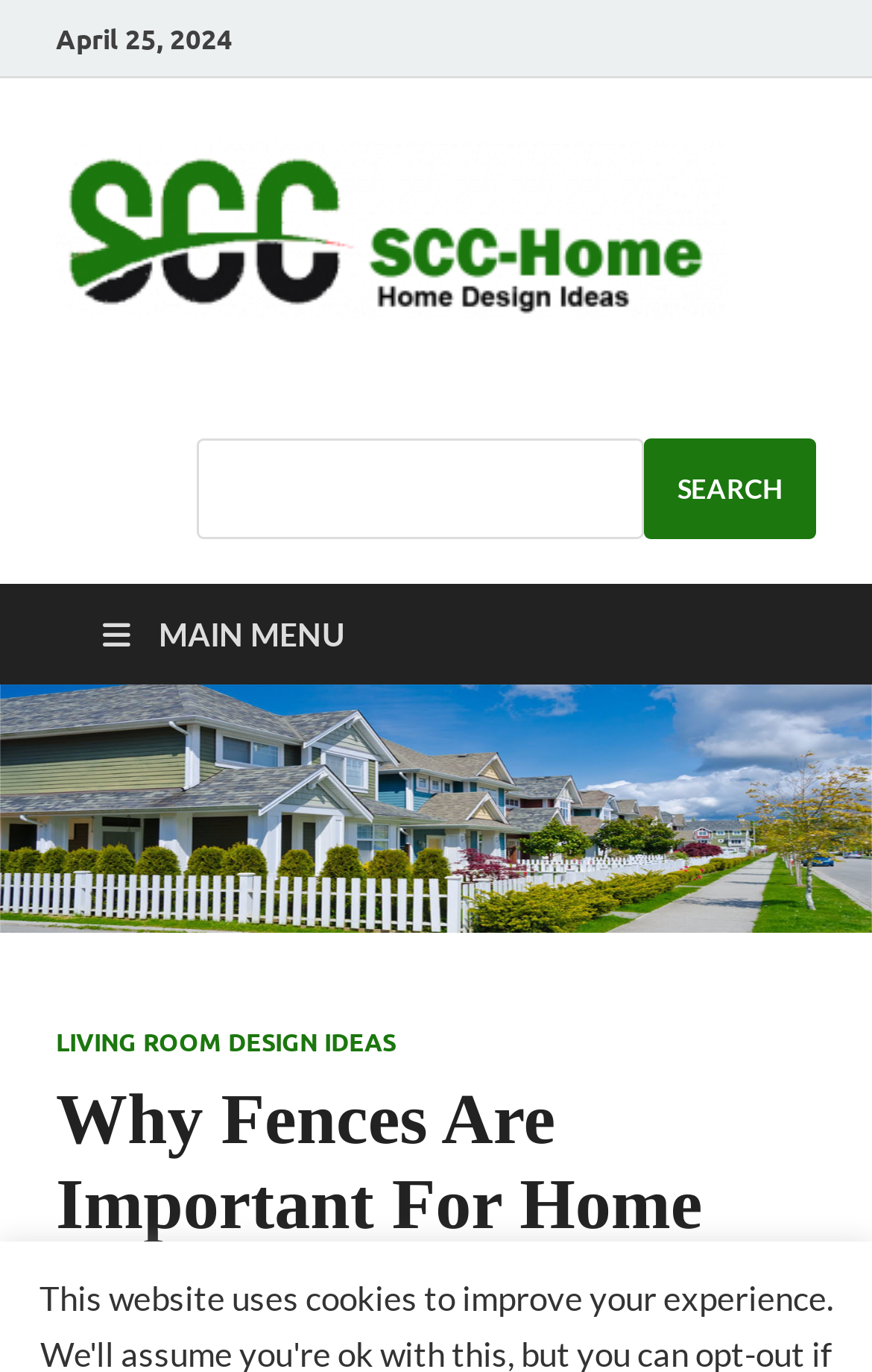What is the date of the webpage?
Based on the screenshot, respond with a single word or phrase.

April 25, 2024